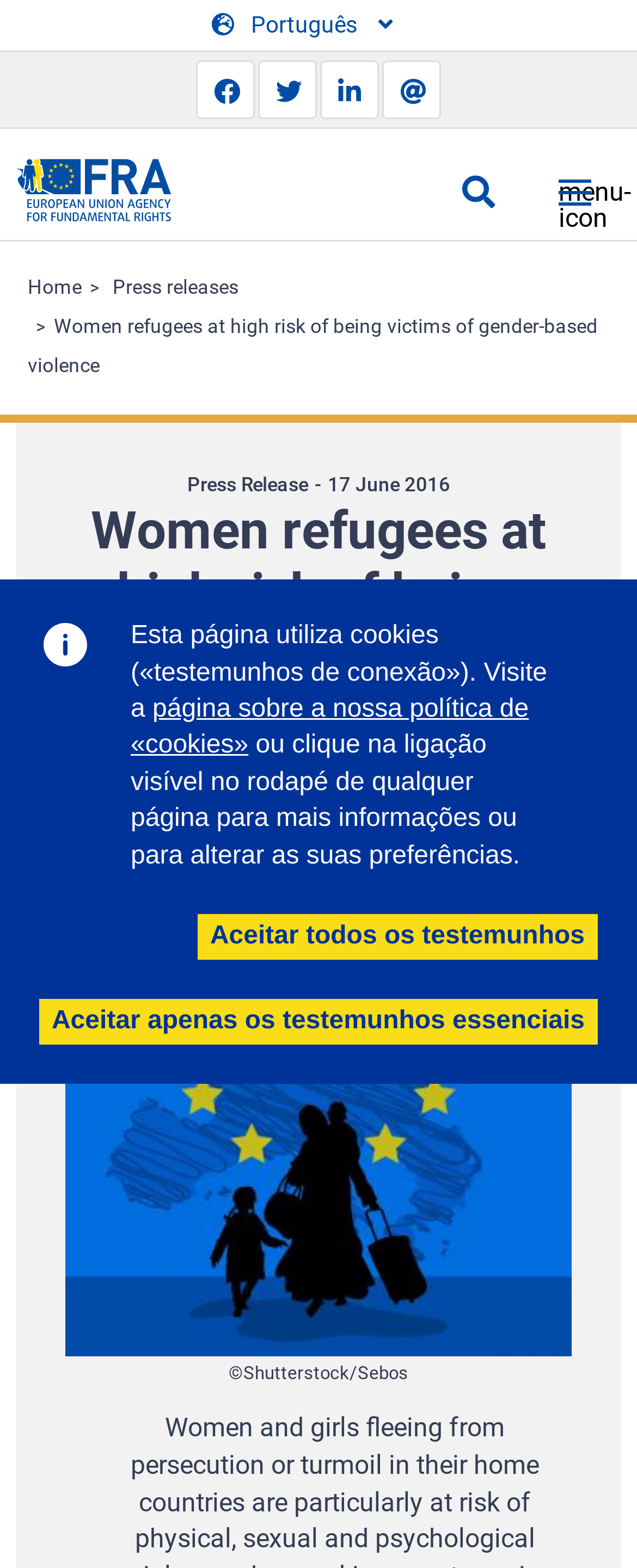Create an in-depth description of the webpage, covering main sections.

The webpage is about a press release from the European Union Agency for Fundamental Rights, focusing on women refugees at high risk of being victims of gender-based violence. 

At the top of the page, there is a banner with a site header and a language selection button on the right side. Below the banner, there are social media sharing links and a navigation menu with a search button and a menu icon on the right side. 

Further down, there is a "You are here" navigation section with links to the home page, press releases, and the current page. 

The main content of the page starts with a heading that repeats the title of the press release. Below the heading, there are two links to related topics: asylum, migration, and borders, and sex, sexual orientation, and gender. 

The main content area also contains an image with a caption, which is a photo credited to Shutterstock/Sebos. 

At the very top of the page, there is a "Skip to main content" link, and at the bottom, there is a cookie policy notification with links to more information and to accept or decline cookies.